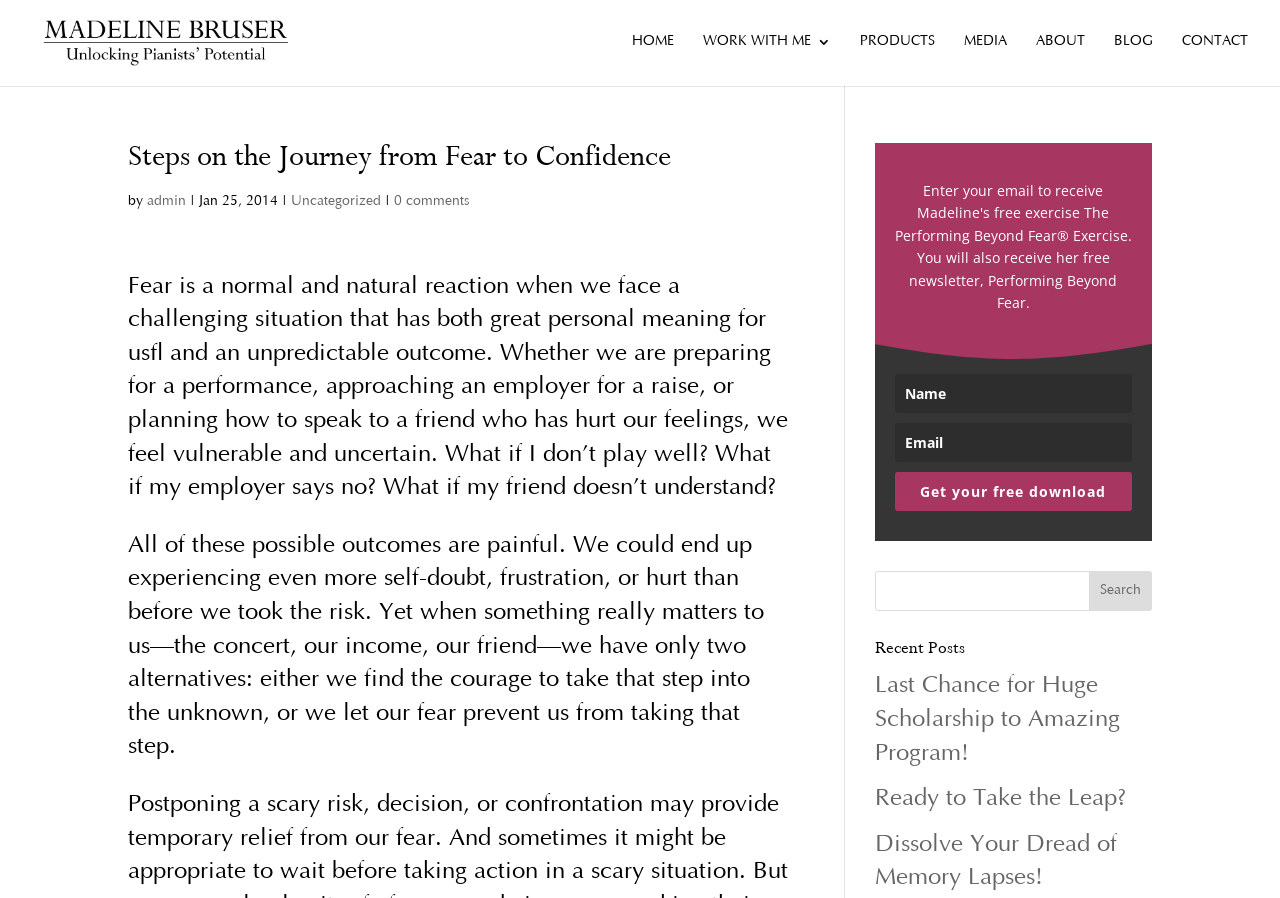Find and extract the text of the primary heading on the webpage.

Steps on the Journey from Fear to Confidence